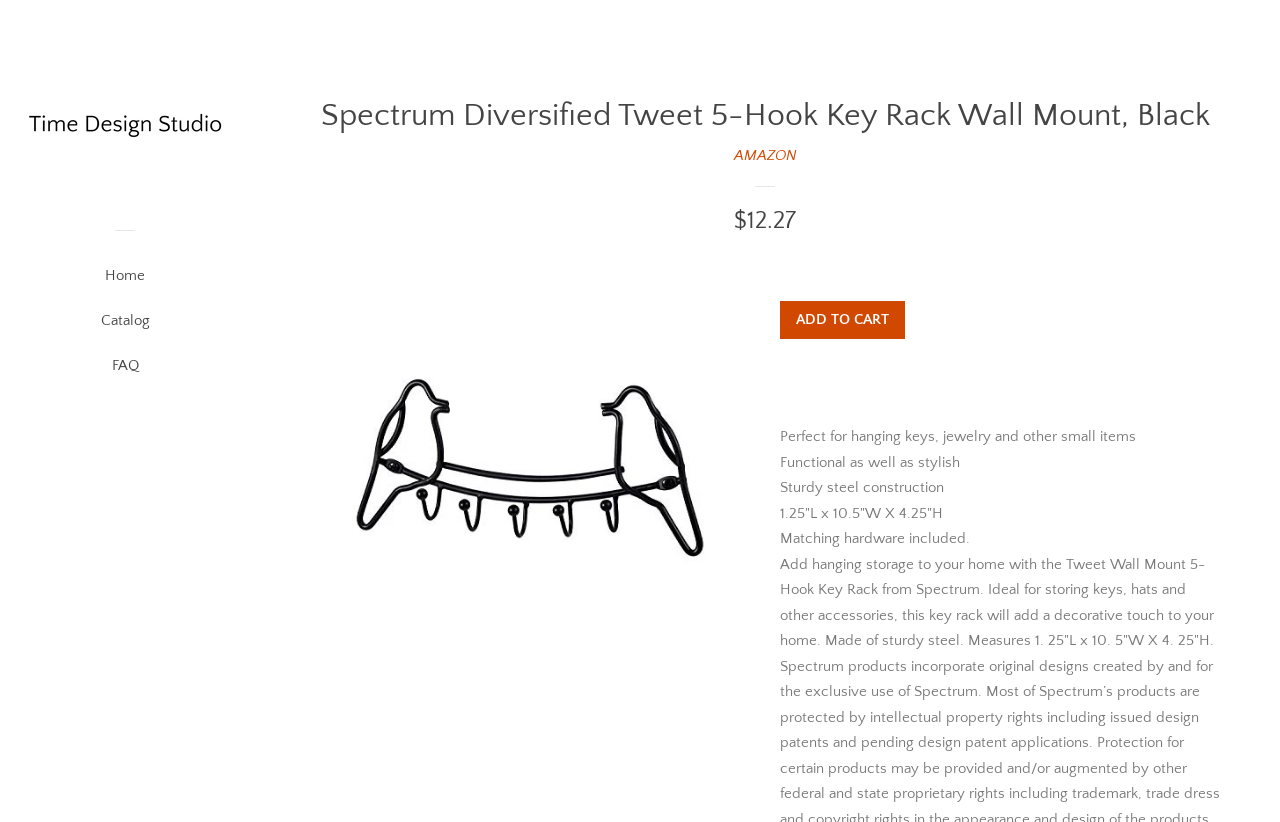Explain in detail what you observe on this webpage.

The webpage is a product page for a Spectrum Diversified Tweet 5-Hook Key Rack Wall Mount in black. At the top right corner, there is a "Close" link. Below it, there is a layout table with a link to "Time Design Studio" accompanied by an image of the studio's logo. 

A horizontal separator line divides the top section from the navigation links below, which include "Home", "Catalog", and "FAQ". 

The main product information section starts with a heading that displays the product name. To the right of the heading, there is a link to "AMAZON". Below the heading, there is another horizontal separator line. 

The product details are presented in a section with a regular price label and a price of $12.27. Below this section, there is a large image of the product, which takes up most of the width of the page. 

To the right of the image, there is an "ADD TO CART" link. Below the image, there are five lines of text that describe the product's features: it is perfect for hanging keys, jewelry, and other small items; it is functional and stylish; it has sturdy steel construction; its dimensions are 1.25"L x 10.5"W X 4.25"H; and it comes with matching hardware included.